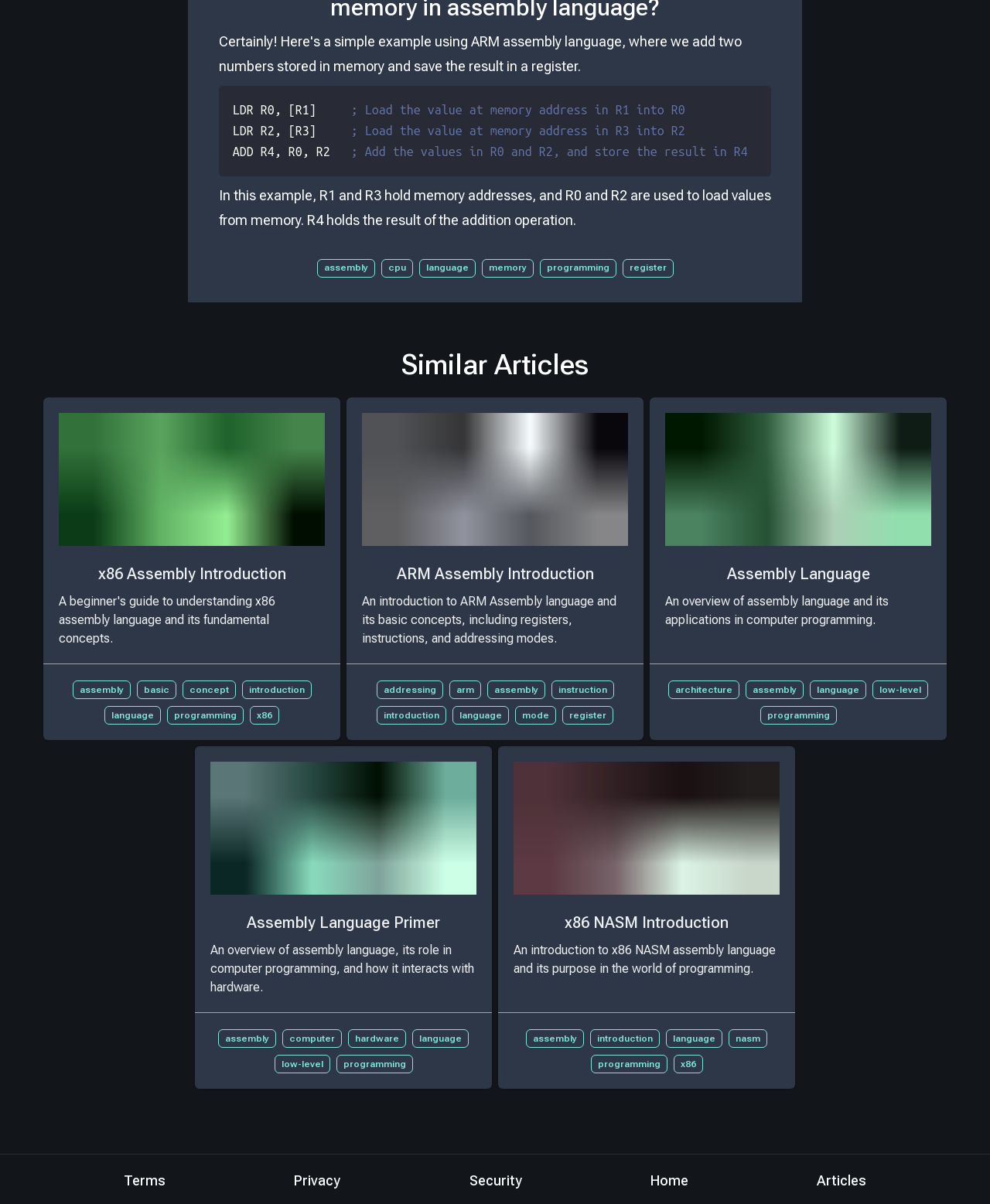Use the details in the image to answer the question thoroughly: 
What is the second assembly language example about?

The second assembly language example is about adding the values in two registers, R0 and R2, and storing the result in R4, using the ADD instruction.